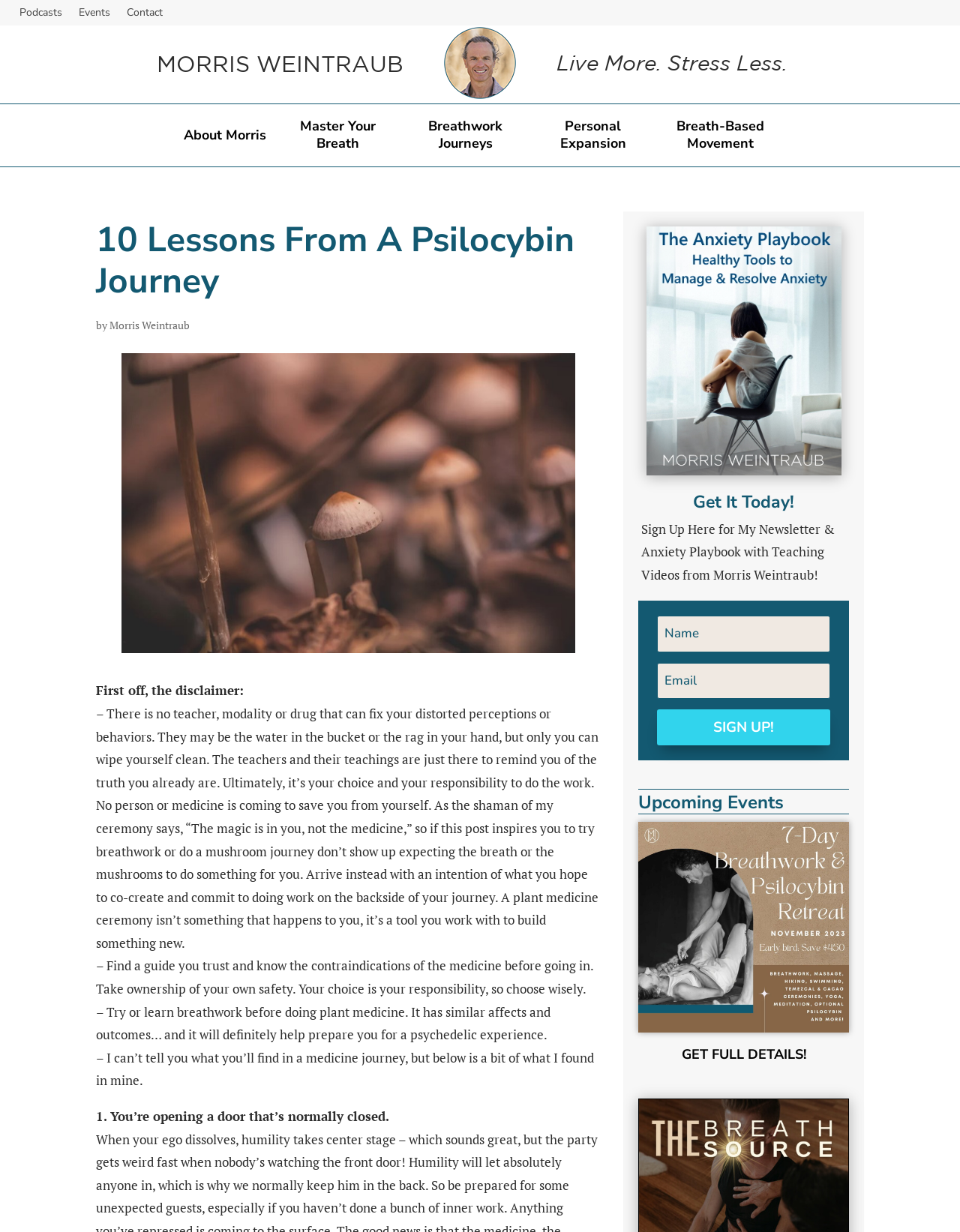What is recommended to try before doing plant medicine?
Carefully analyze the image and provide a detailed answer to the question.

The text suggests trying or learning breathwork before doing plant medicine as it has similar effects and outcomes and will help prepare you for a psychedelic experience.